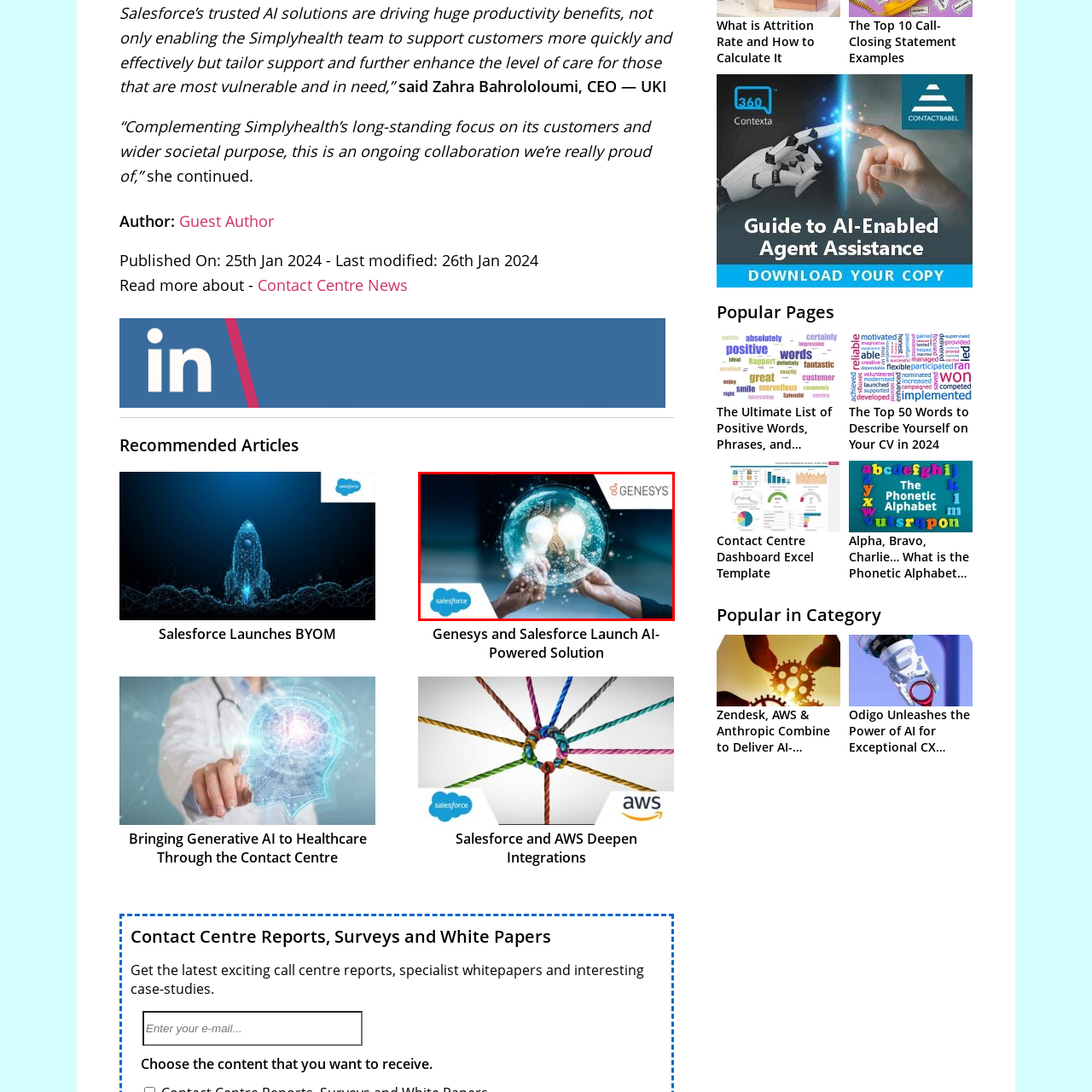Provide a comprehensive description of the image highlighted within the red bounding box.

The image depicts a conceptual representation of collaboration, featuring two hands reaching towards each other while holding lightbulbs that emit a radiant glow. These lightbulbs symbolize innovative ideas and creative solutions, emphasizing the partnership between Salesforce and Genesys. The background includes a digital globe, representing a global connectivity and technological advancement. In the corners, the logos of both companies—Salesforce and Genesys—are prominently displayed, reinforcing the theme of innovation through teamwork. This imagery underscores the importance of collaboration in driving productivity and enhancing customer support solutions in today’s digital landscape.